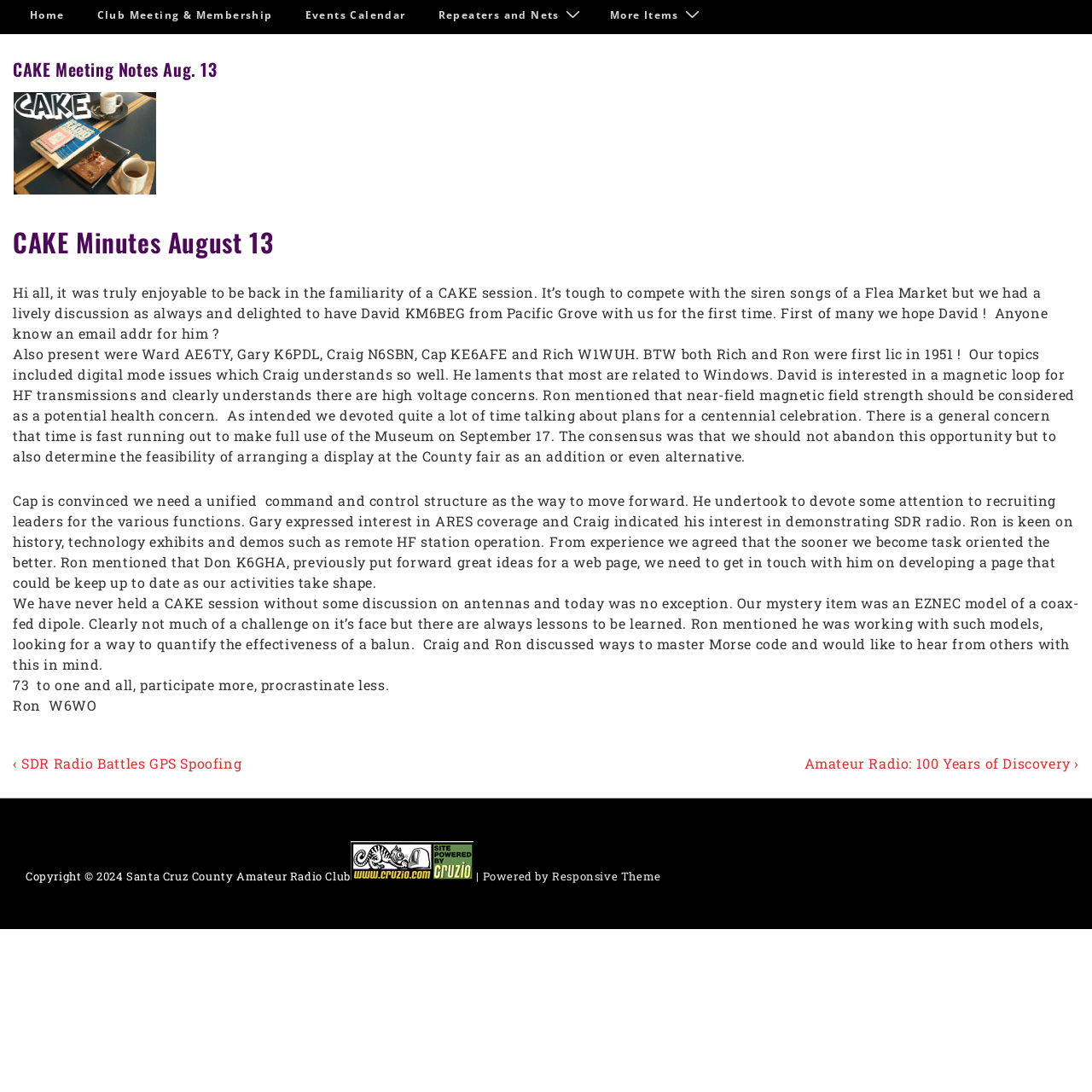Can you provide the bounding box coordinates for the element that should be clicked to implement the instruction: "View CAKE Minutes August 13"?

[0.012, 0.206, 0.988, 0.237]